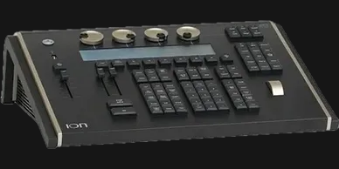Based on the image, provide a detailed and complete answer to the question: 
What is the design of the ETC Ion control surface?

The ETC Ion control surface features a sleek and streamlined design with an array of user-friendly buttons and faders, allowing for intuitive operation, and a comprehensive keyboard layout that facilitates quick programming and setting changes.